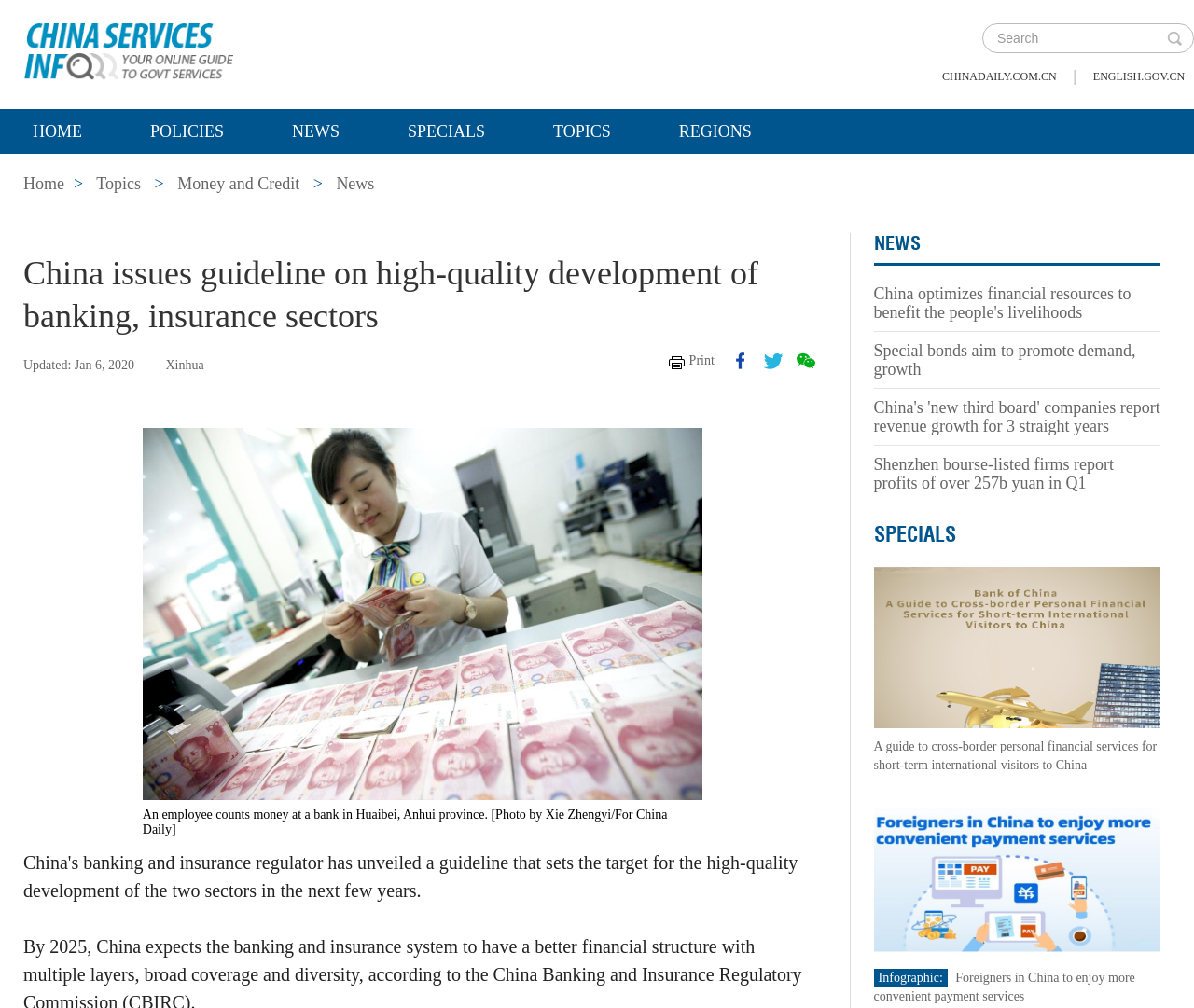Provide your answer in a single word or phrase: 
What is the name of the website?

govt.chinadaily.com.cn